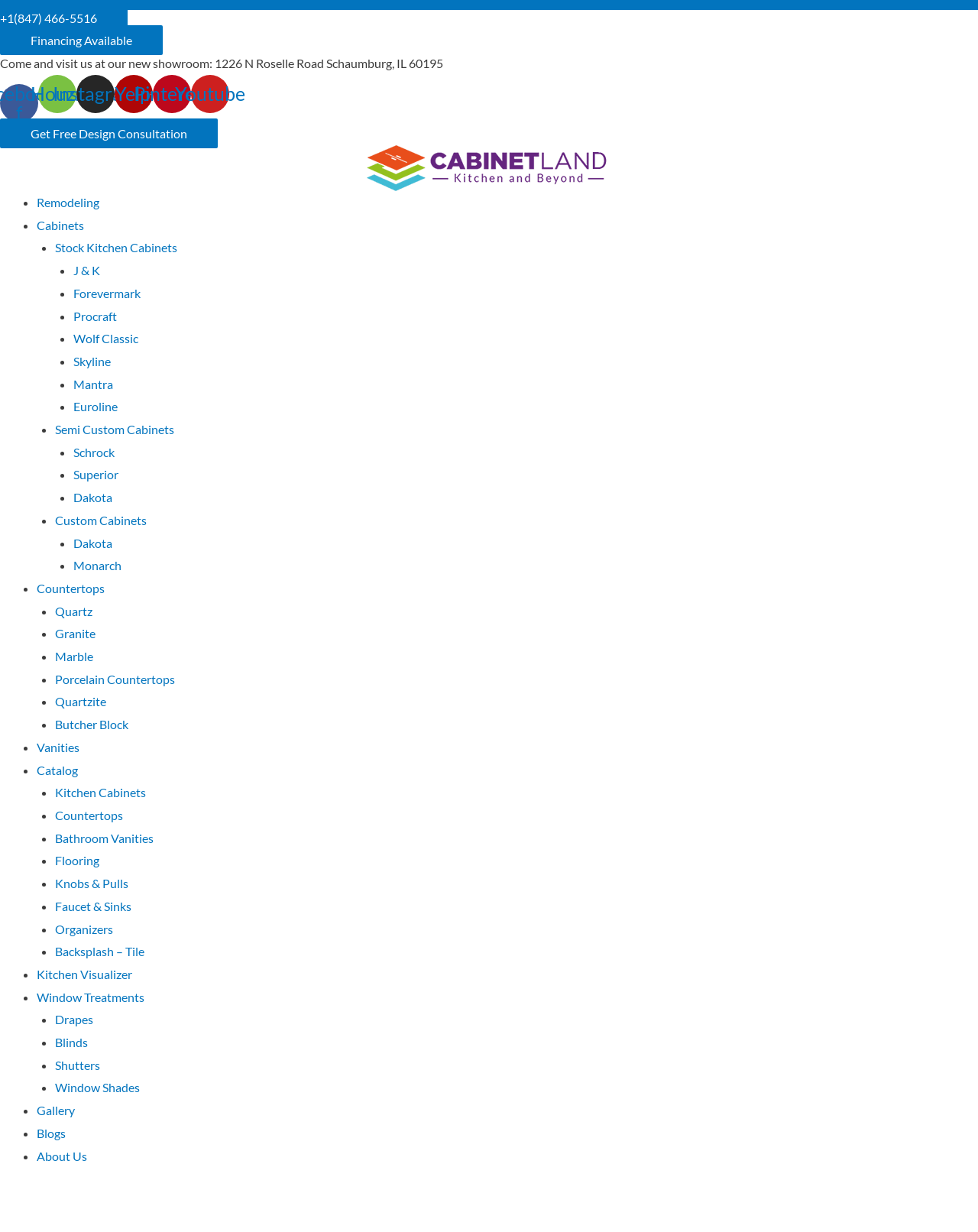Utilize the details in the image to thoroughly answer the following question: What is the address of the showroom?

I found the address of the showroom by looking at the static text element that says 'Come and visit us at our new showroom: 1226 N Roselle Road Schaumburg, IL 60195'.